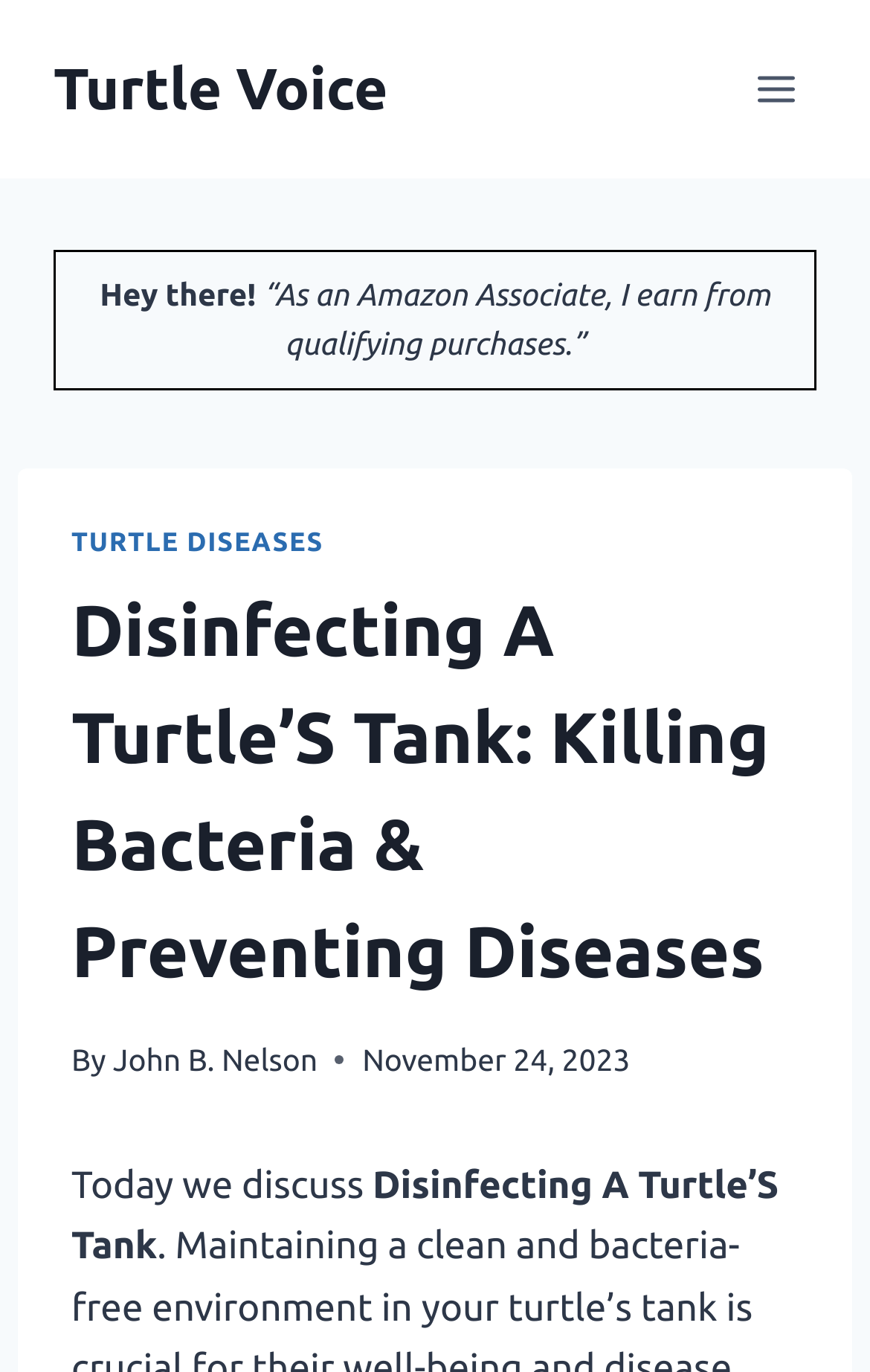Extract the bounding box coordinates of the UI element described by: "John B. Nelson". The coordinates should include four float numbers ranging from 0 to 1, e.g., [left, top, right, bottom].

[0.13, 0.759, 0.365, 0.785]